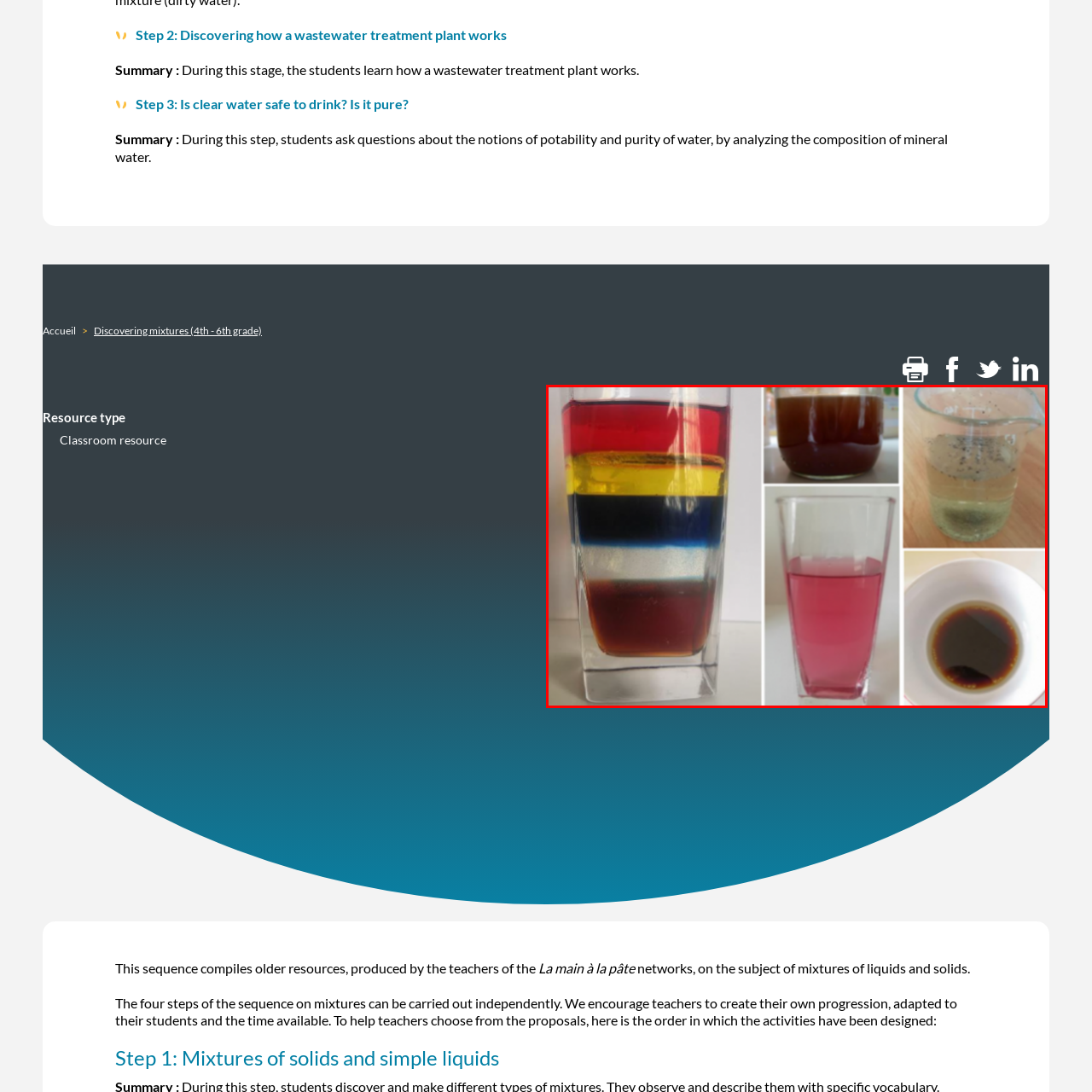Observe the image enclosed by the red rectangle, then respond to the question in one word or phrase:
What is the age range of the target students?

4th to 6th grade